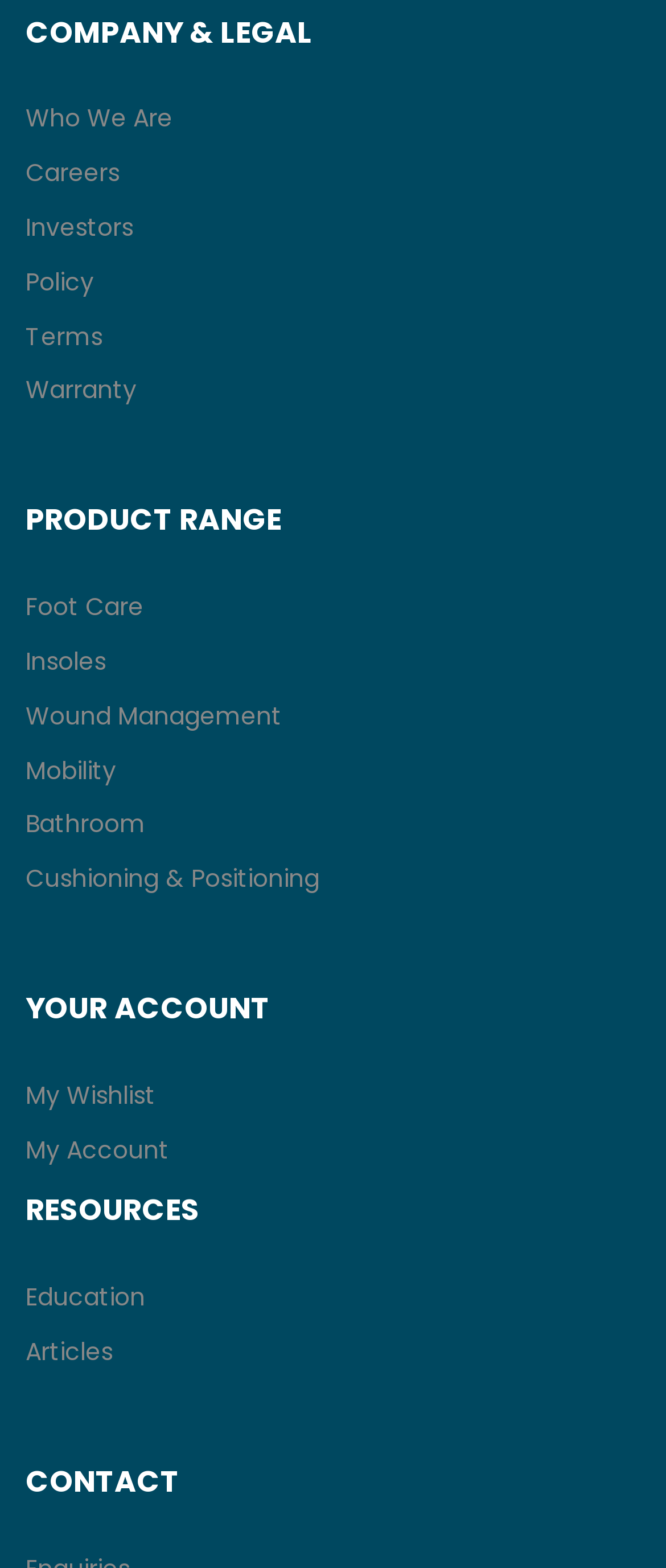Identify the bounding box coordinates of the element to click to follow this instruction: 'View company information'. Ensure the coordinates are four float values between 0 and 1, provided as [left, top, right, bottom].

[0.038, 0.064, 0.962, 0.09]